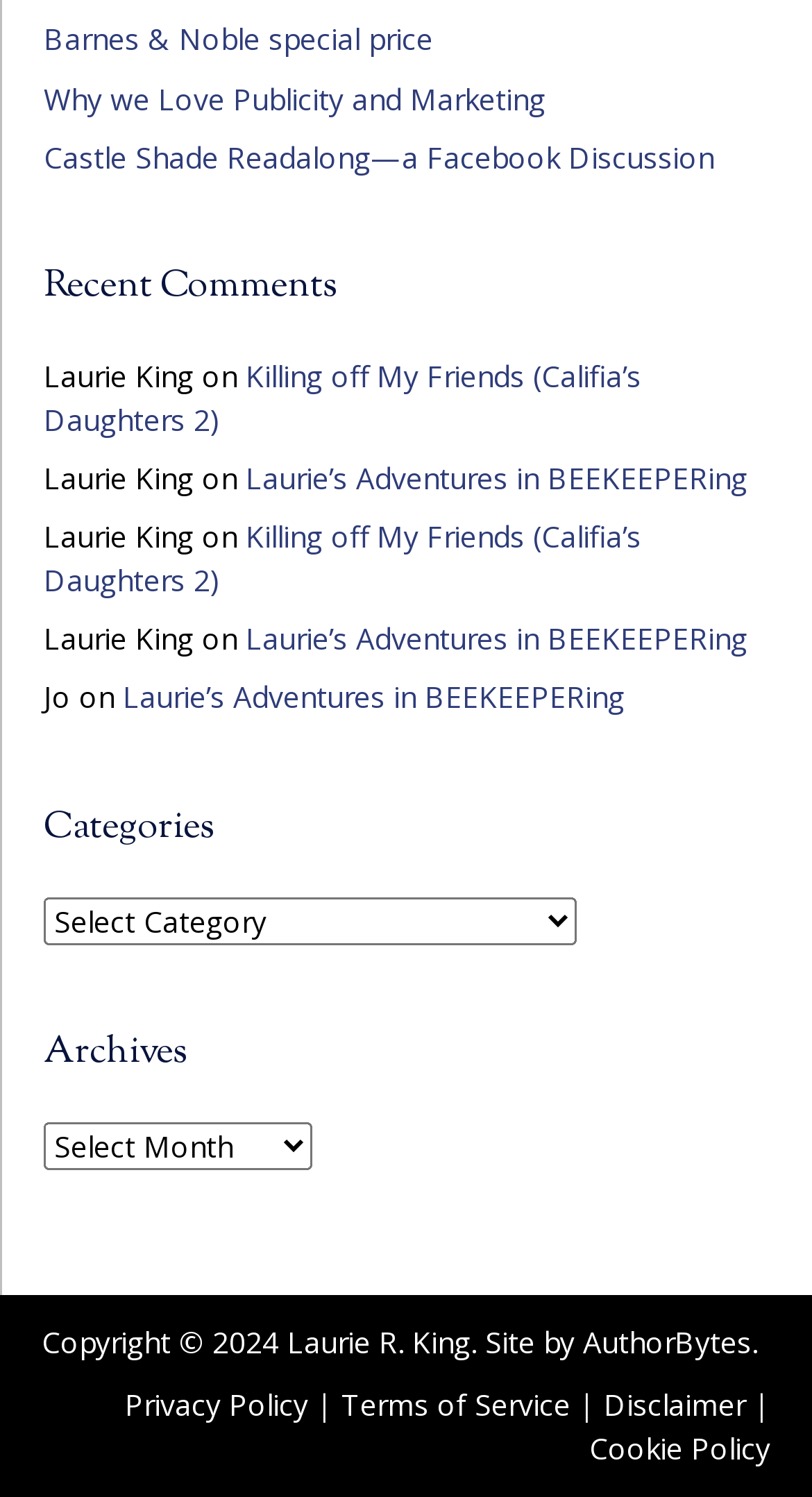Determine the bounding box coordinates for the element that should be clicked to follow this instruction: "Select 'Categories'". The coordinates should be given as four float numbers between 0 and 1, in the format [left, top, right, bottom].

[0.054, 0.599, 0.71, 0.631]